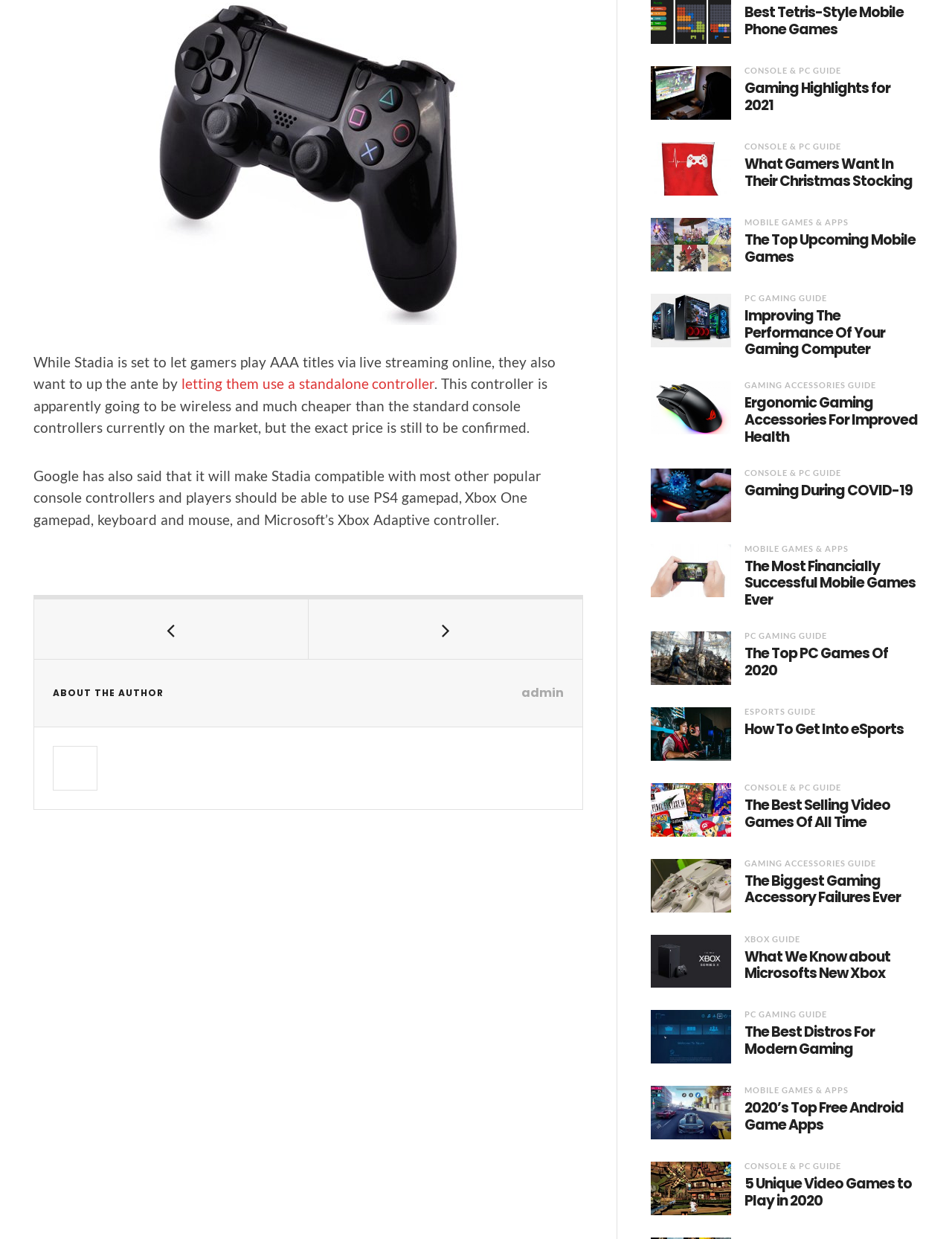What is the author's name?
Based on the image, provide your answer in one word or phrase.

admin